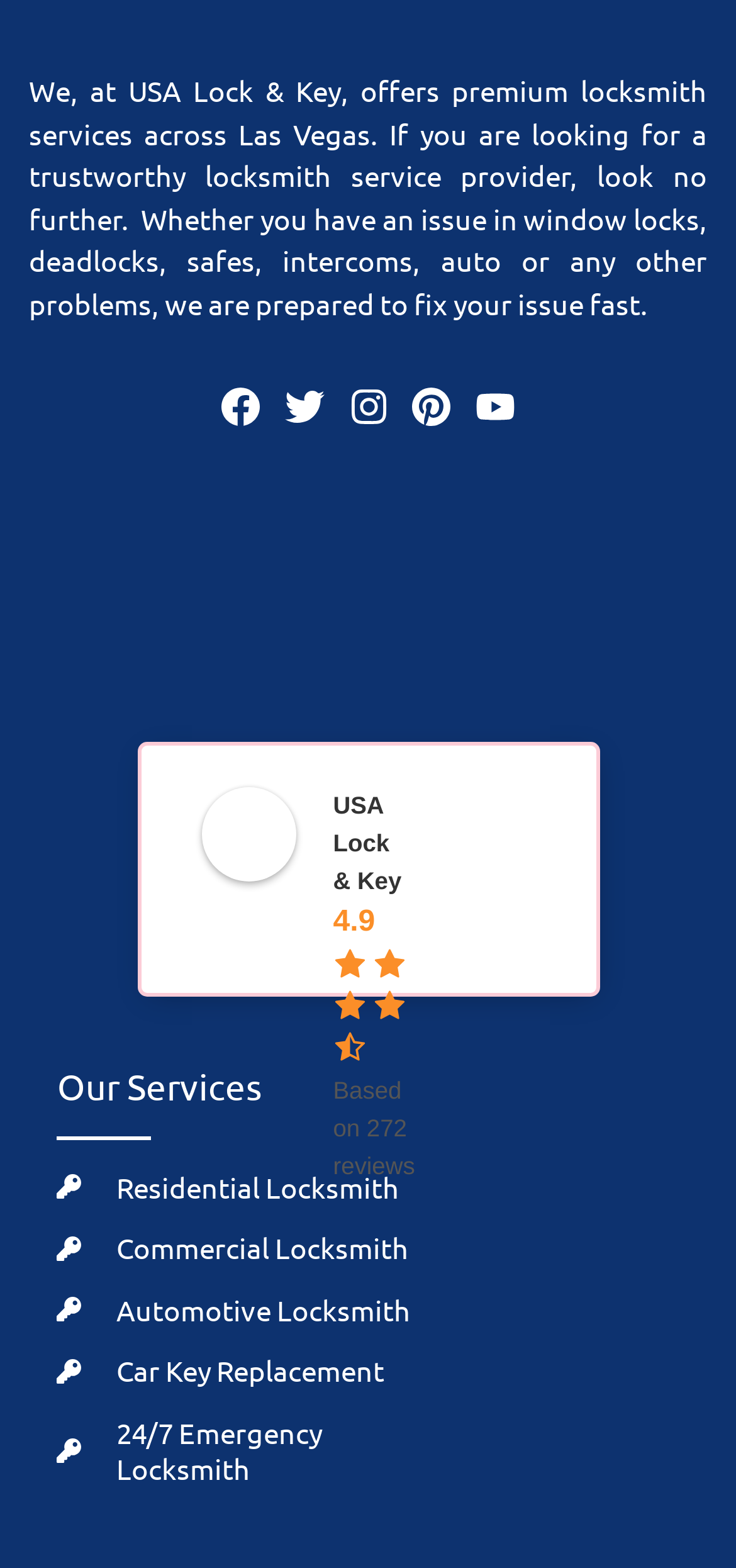Predict the bounding box coordinates of the UI element that matches this description: "Facebook". The coordinates should be in the format [left, top, right, bottom] with each value between 0 and 1.

[0.285, 0.24, 0.371, 0.28]